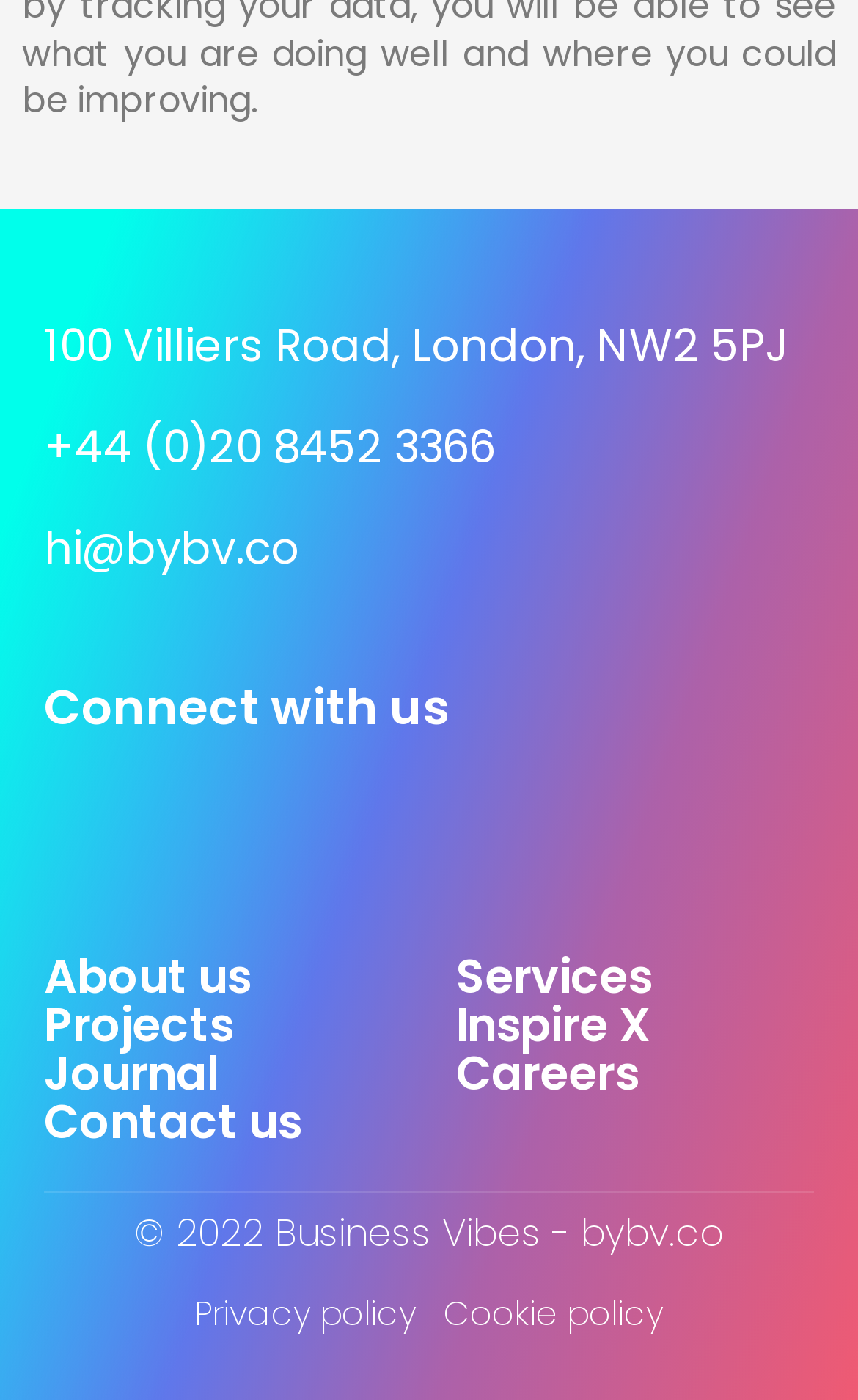Could you specify the bounding box coordinates for the clickable section to complete the following instruction: "View projects"?

[0.051, 0.71, 0.272, 0.755]